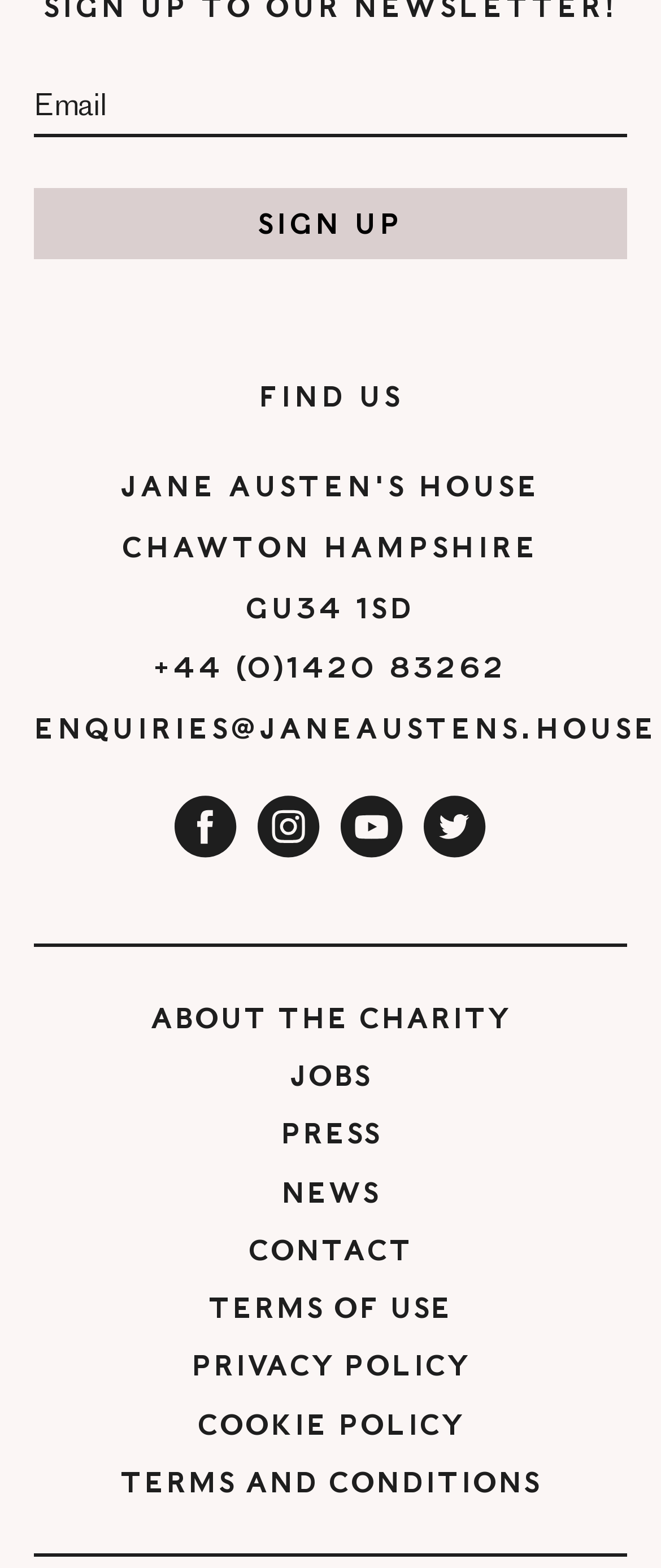Pinpoint the bounding box coordinates of the area that should be clicked to complete the following instruction: "Contact us". The coordinates must be given as four float numbers between 0 and 1, i.e., [left, top, right, bottom].

[0.051, 0.779, 0.949, 0.816]